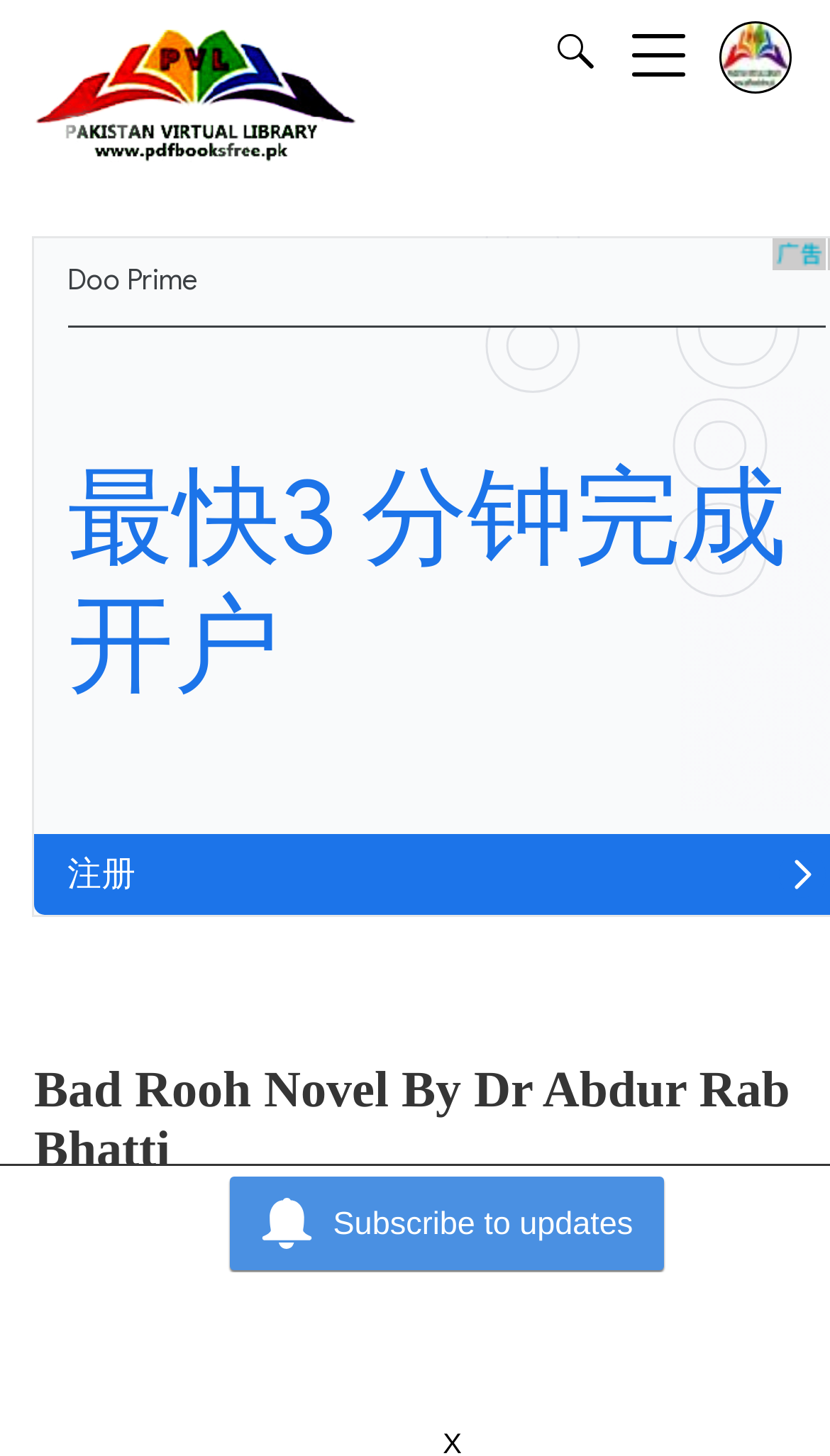Please analyze the image and give a detailed answer to the question:
What is the position of the 'Subscribe to updates' button?

By comparing the y1 and y2 coordinates of the elements, I found that the 'Subscribe to updates' button has a higher y1 value than the other elements, which means it is located at the bottom of the webpage. Additionally, its x1 value is smaller than the x1 value of the 'Search' button, indicating that it is positioned on the left side. Therefore, the 'Subscribe to updates' button is located at the bottom left of the webpage.